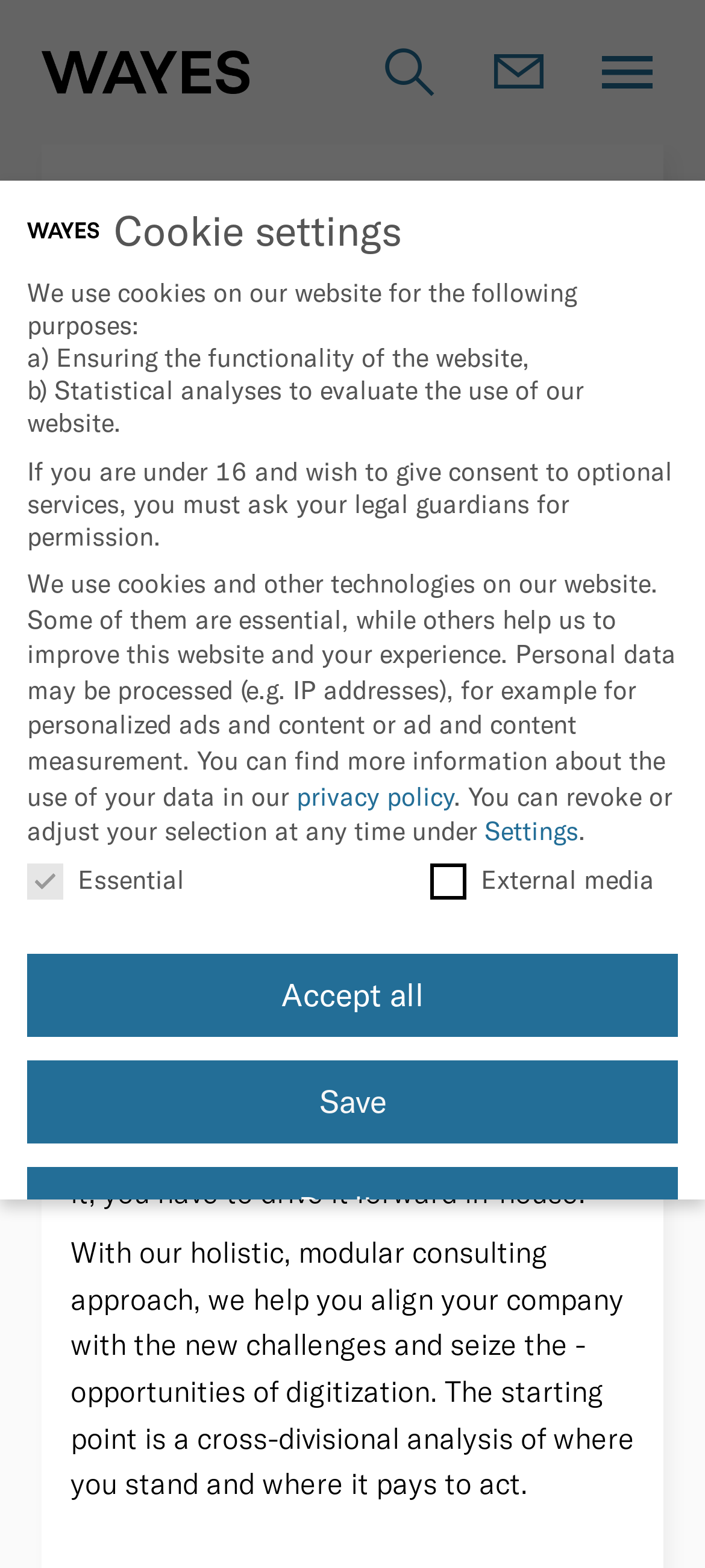What is the relationship between digitization and business models?
Based on the image, answer the question in a detailed manner.

The relationship between digitization and business models can be inferred from the text content, which states that digitization is upsetting proven business models, but also creating new opportunities for companies.